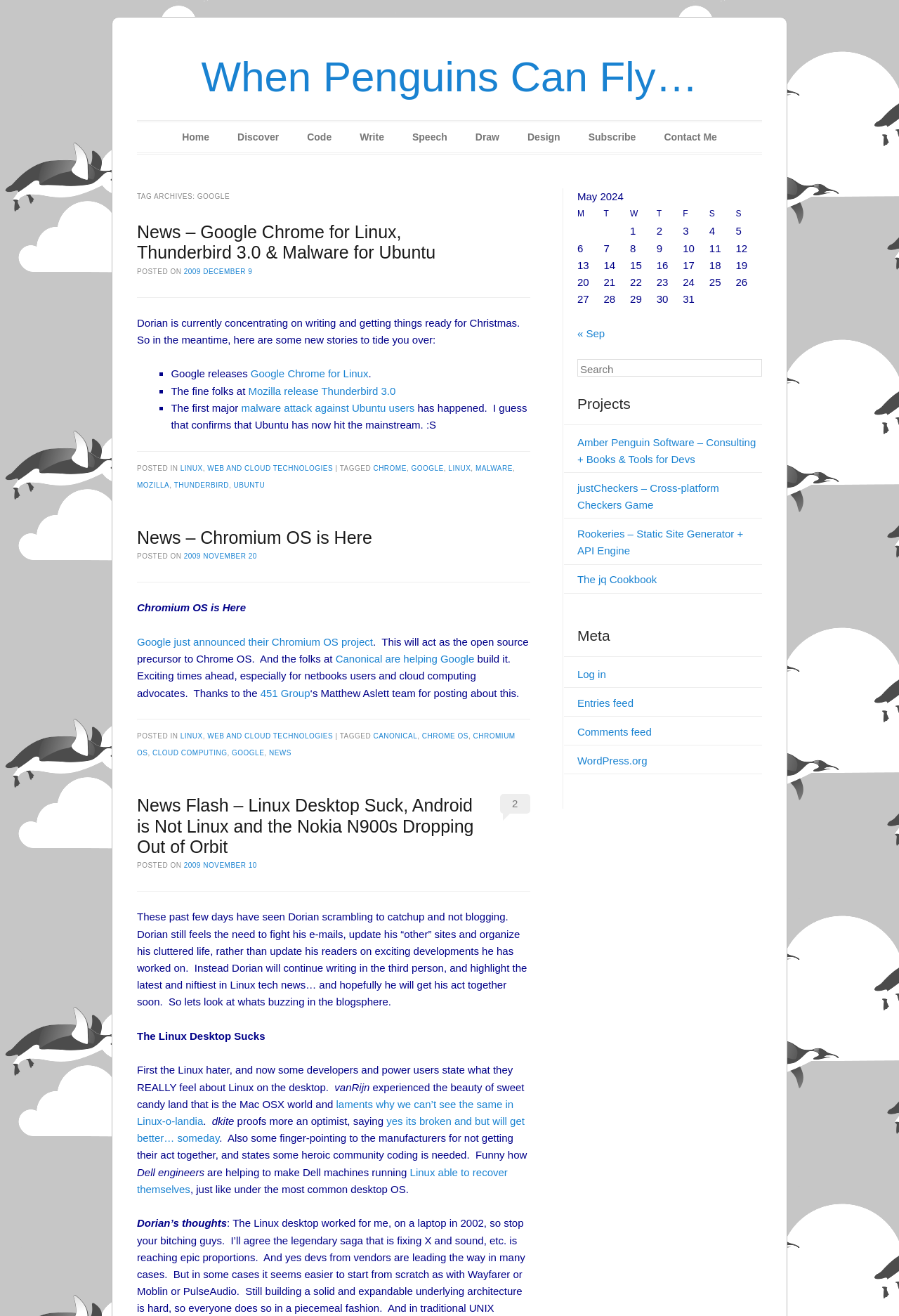Specify the bounding box coordinates of the element's area that should be clicked to execute the given instruction: "Check the 'Recent Posts'". The coordinates should be four float numbers between 0 and 1, i.e., [left, top, right, bottom].

None